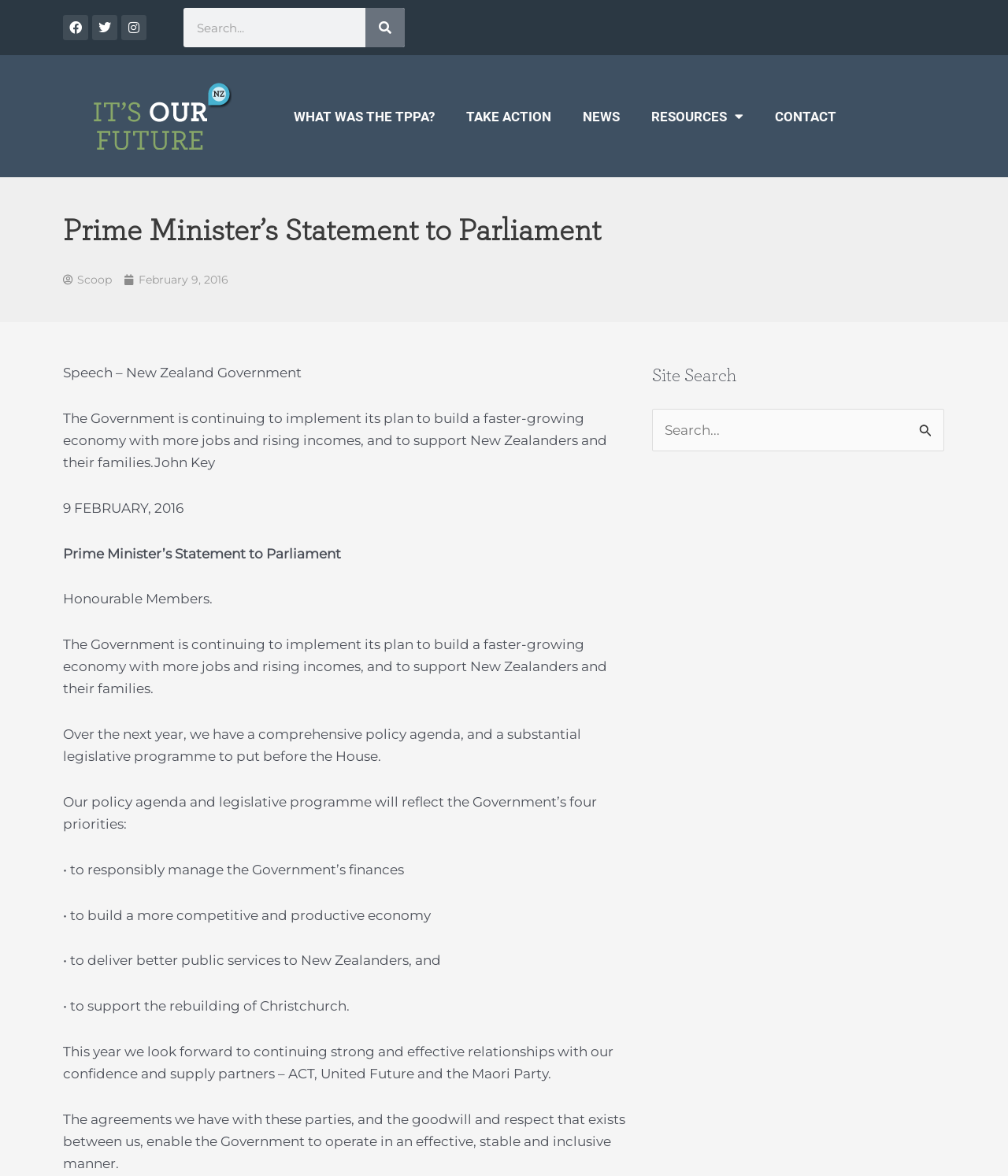Predict the bounding box coordinates of the area that should be clicked to accomplish the following instruction: "Read the news". The bounding box coordinates should consist of four float numbers between 0 and 1, i.e., [left, top, right, bottom].

[0.562, 0.083, 0.63, 0.114]